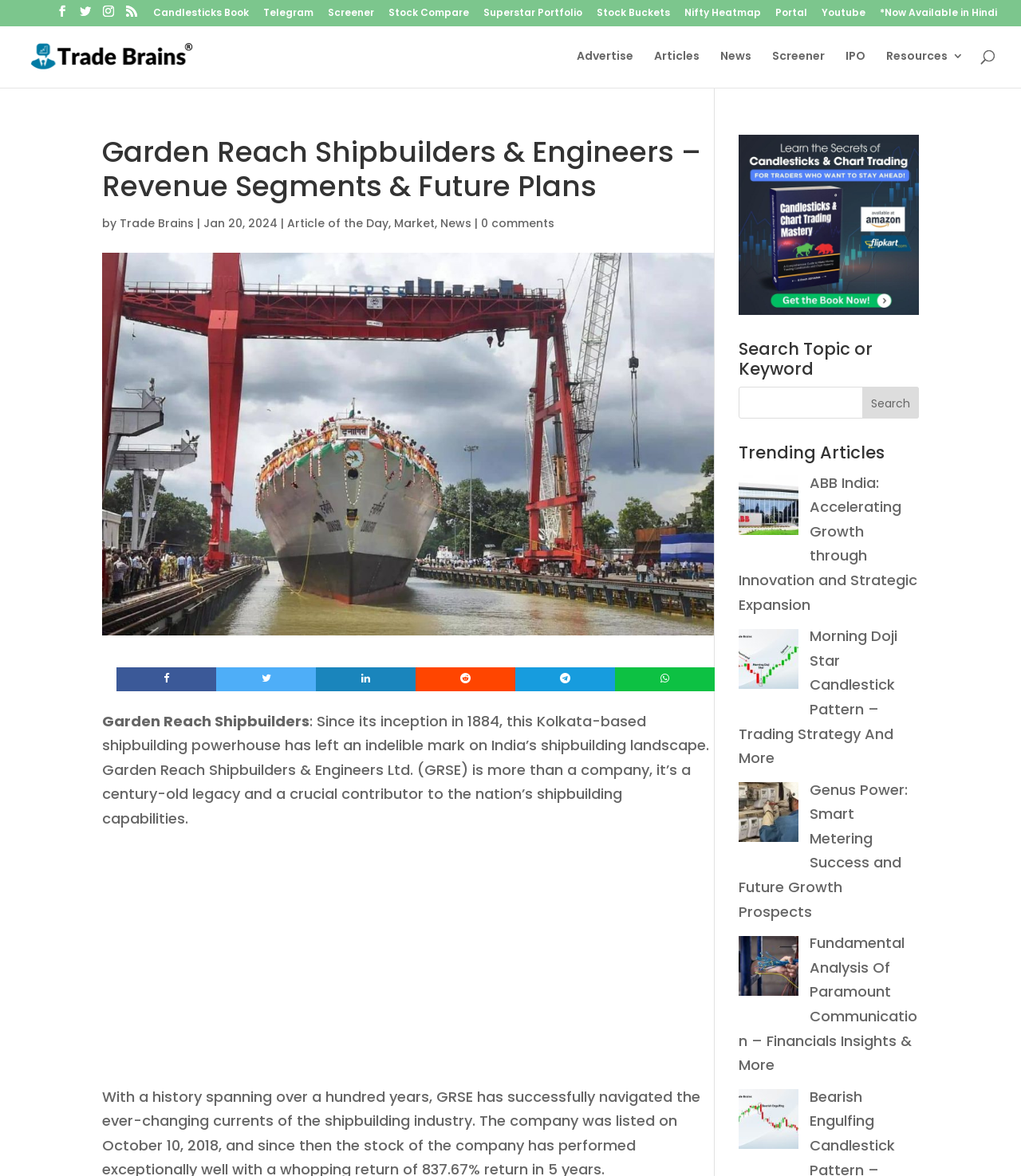Find the bounding box coordinates of the element's region that should be clicked in order to follow the given instruction: "Read the article of the day". The coordinates should consist of four float numbers between 0 and 1, i.e., [left, top, right, bottom].

[0.281, 0.183, 0.38, 0.197]